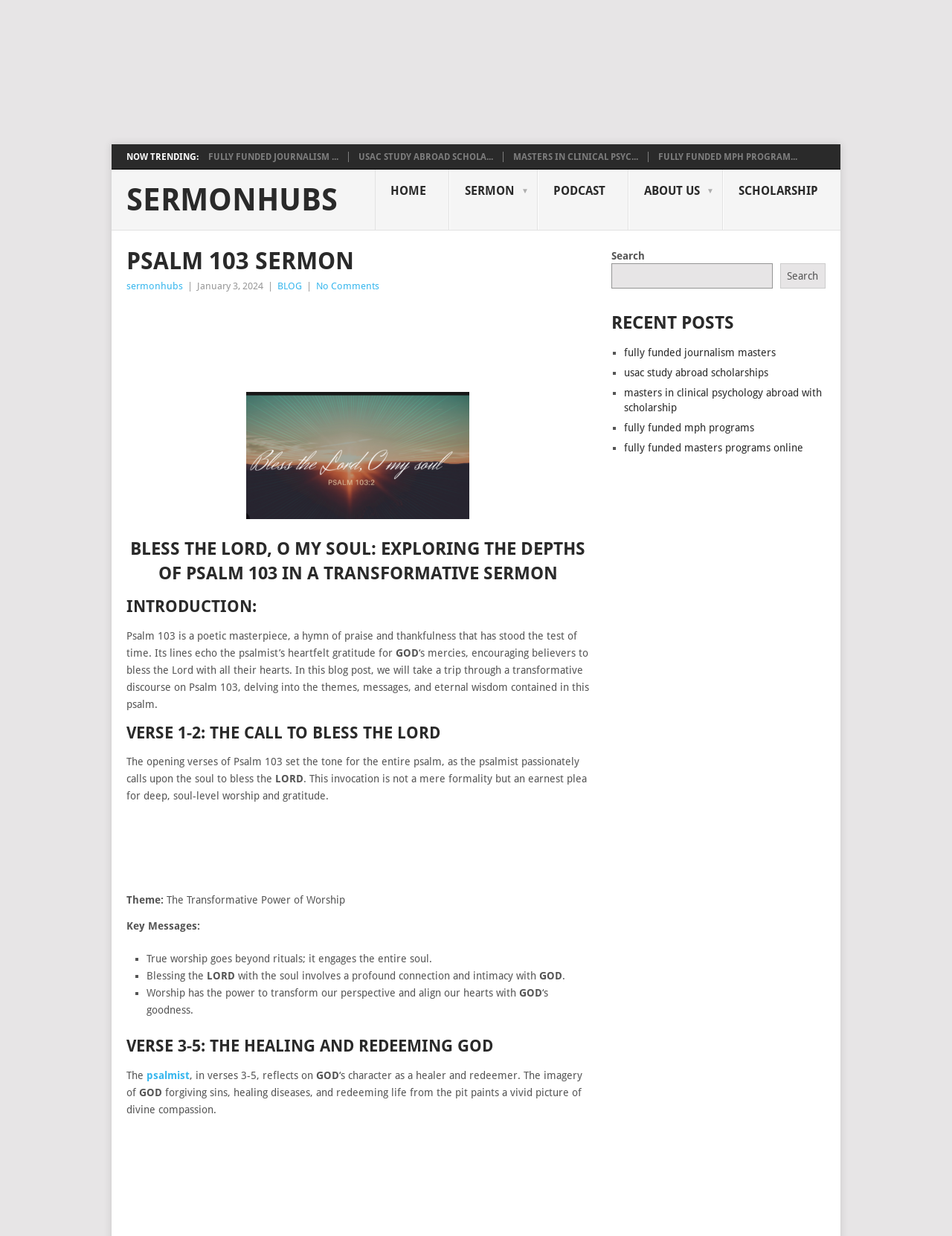Using the webpage screenshot, find the UI element described by TWEAKMENTFINDER. Provide the bounding box coordinates in the format (top-left x, top-left y, bottom-right x, bottom-right y), ensuring all values are floating point numbers between 0 and 1.

None